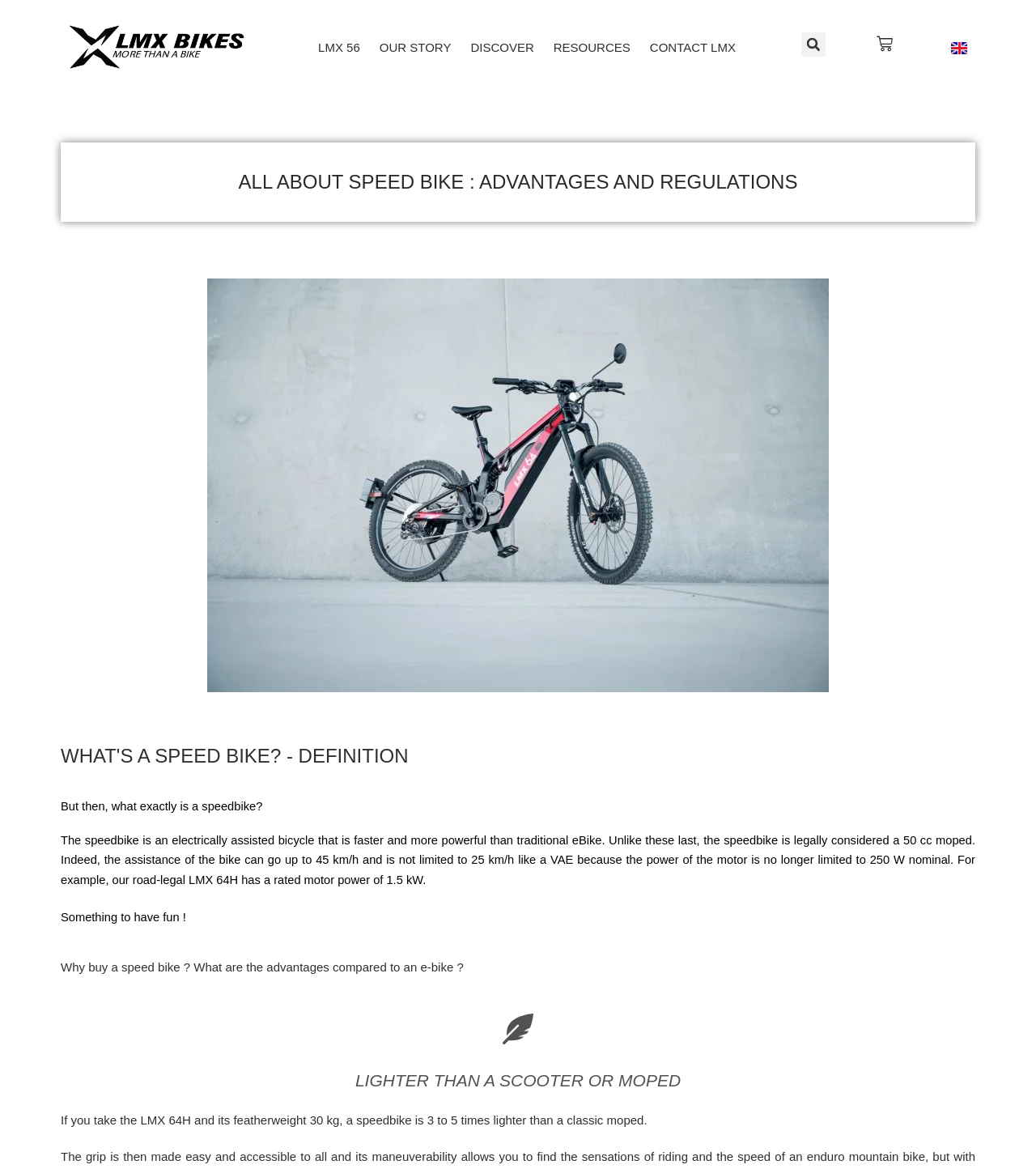Identify and provide the bounding box coordinates of the UI element described: "RESOURCES". The coordinates should be formatted as [left, top, right, bottom], with each number being a float between 0 and 1.

[0.525, 0.025, 0.618, 0.055]